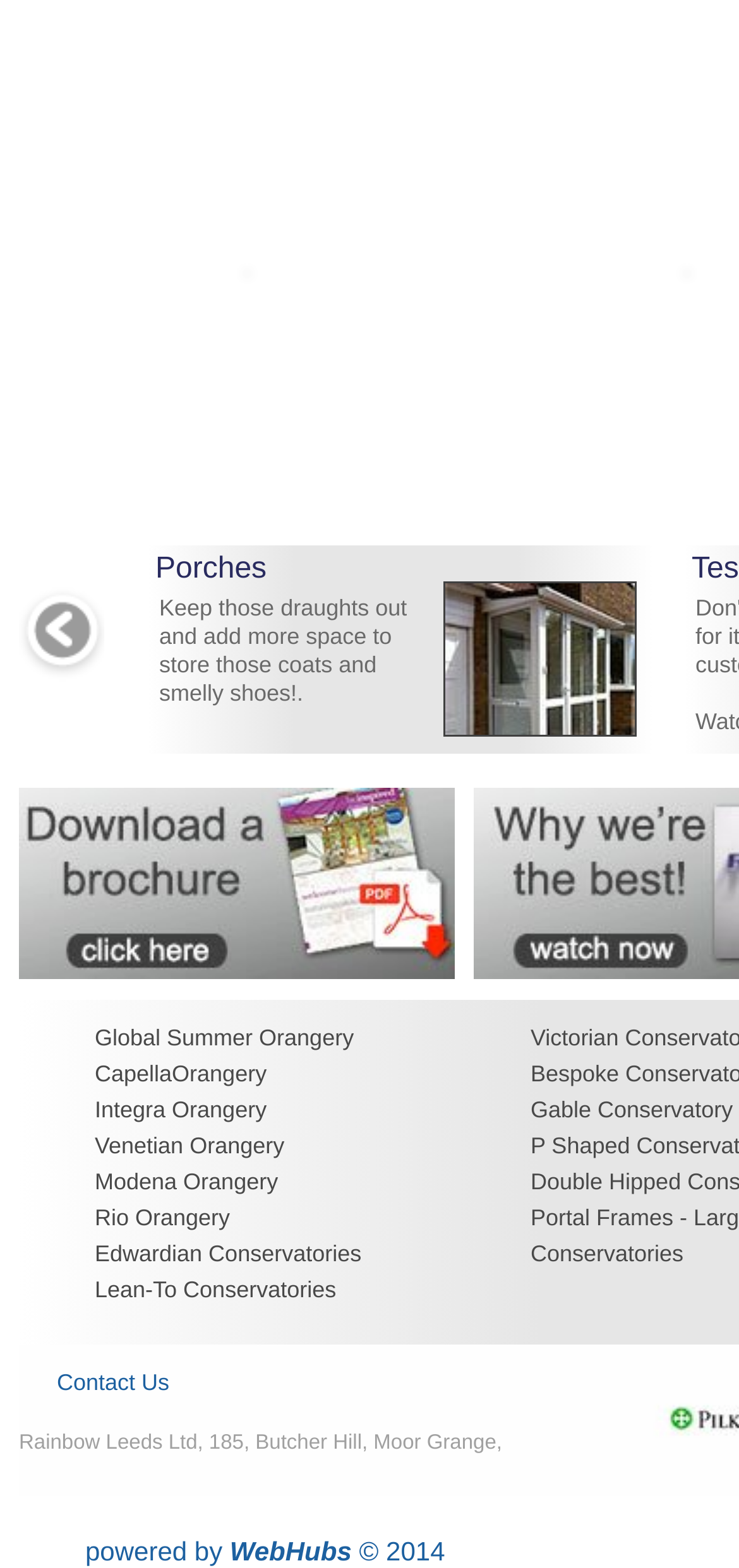Identify the bounding box coordinates of the clickable section necessary to follow the following instruction: "Watch the video". The coordinates should be presented as four float numbers from 0 to 1, i.e., [left, top, right, bottom].

[0.215, 0.455, 0.435, 0.472]